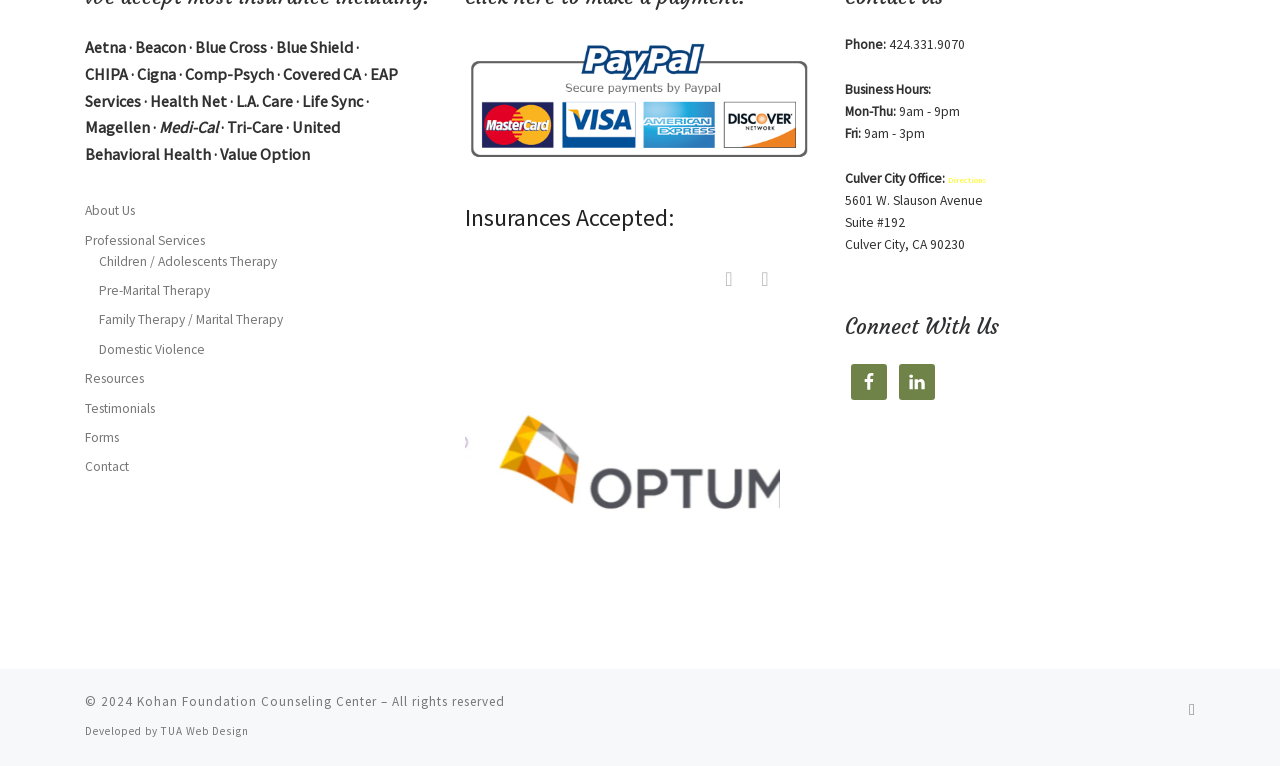Identify the bounding box coordinates of the clickable region required to complete the instruction: "Click Facebook". The coordinates should be given as four float numbers within the range of 0 and 1, i.e., [left, top, right, bottom].

[0.665, 0.475, 0.693, 0.522]